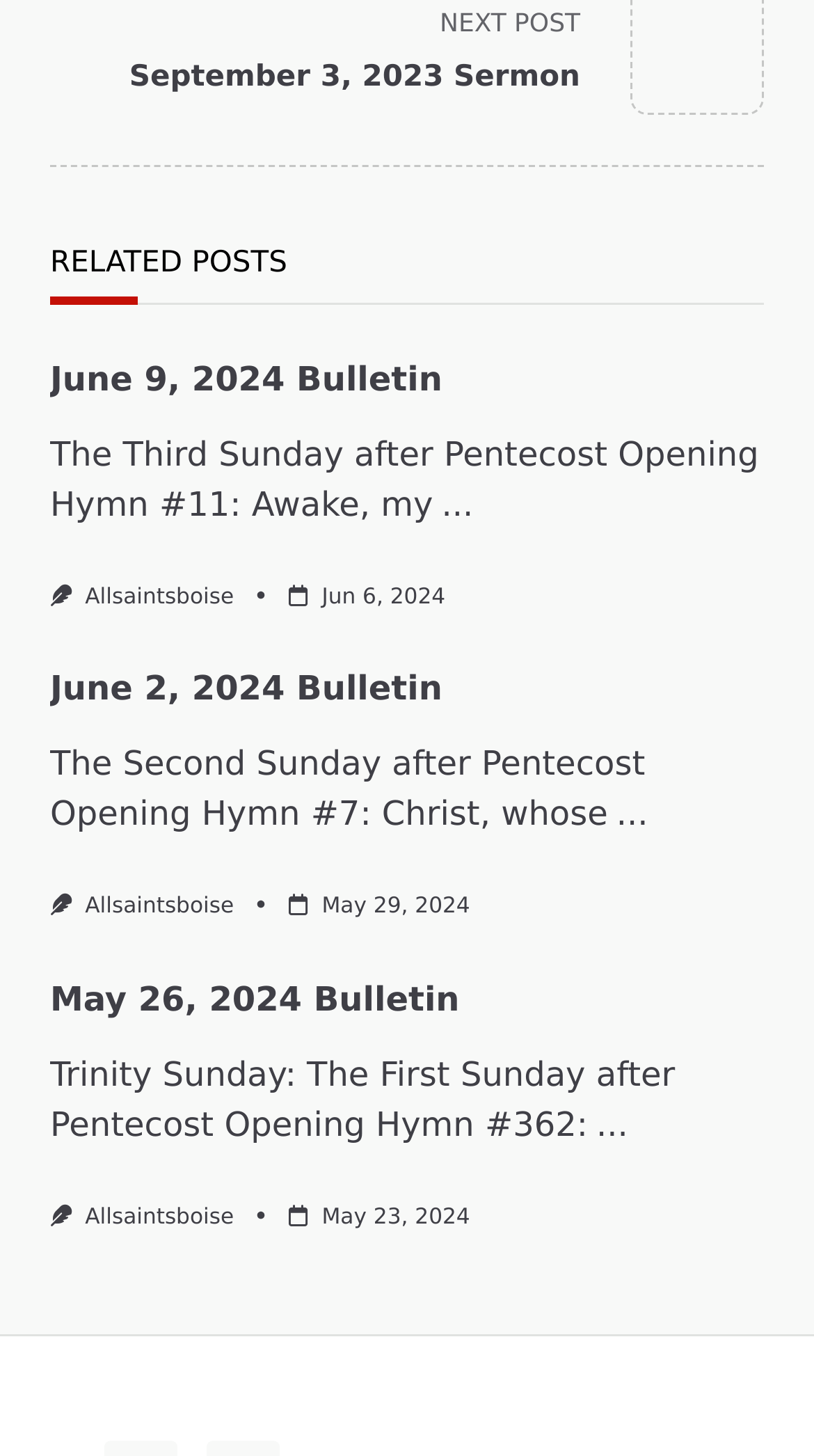Give a one-word or one-phrase response to the question:
What is the purpose of the images on this webpage?

Decoration or illustration